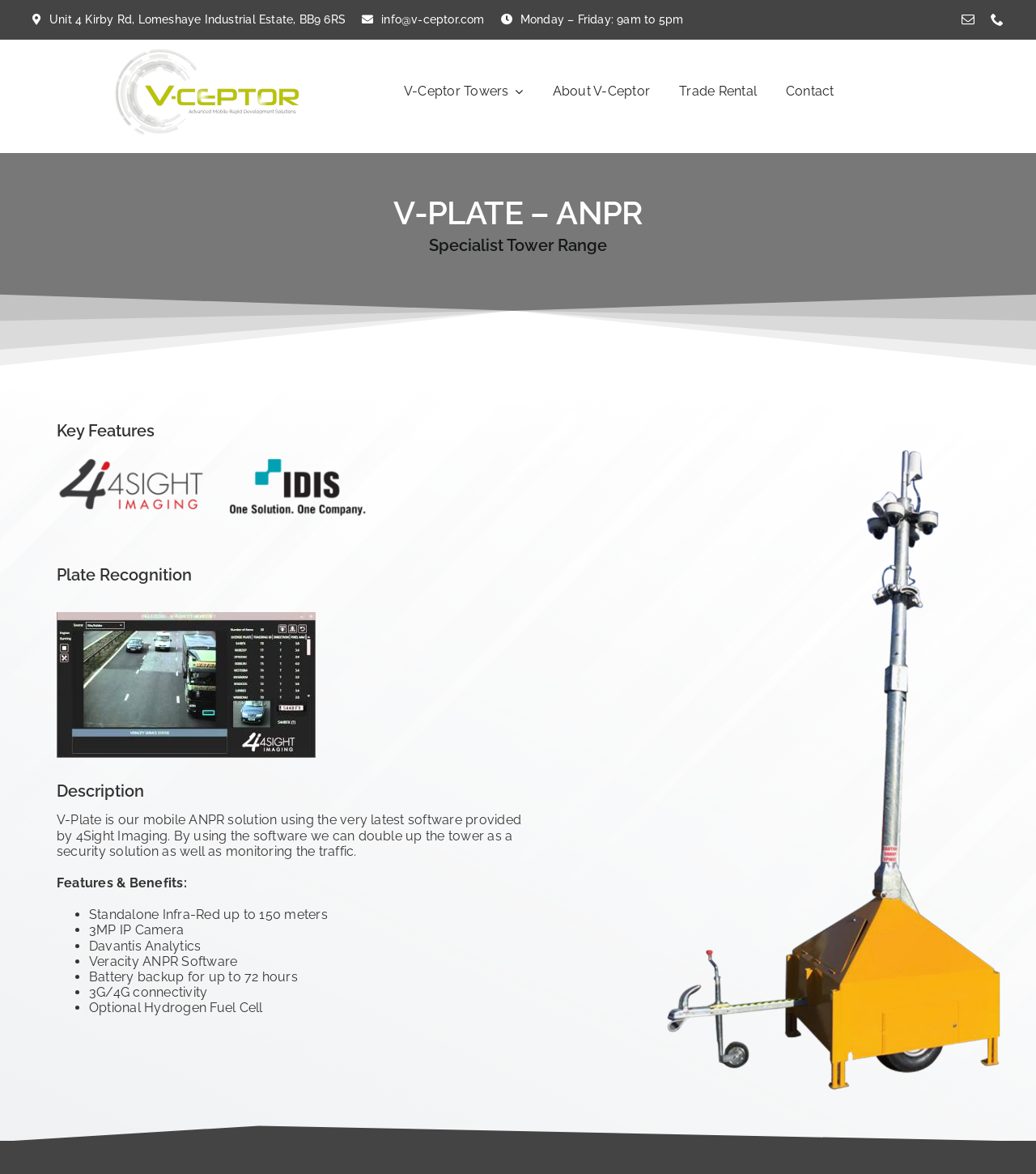What is the maximum duration of the battery backup?
Please ensure your answer to the question is detailed and covers all necessary aspects.

I found the maximum duration of the battery backup by looking at the features and benefits of the V-Plate, where I saw a bullet point stating 'Battery backup for up to 72 hours'. This suggests that the battery backup can last for up to 72 hours.